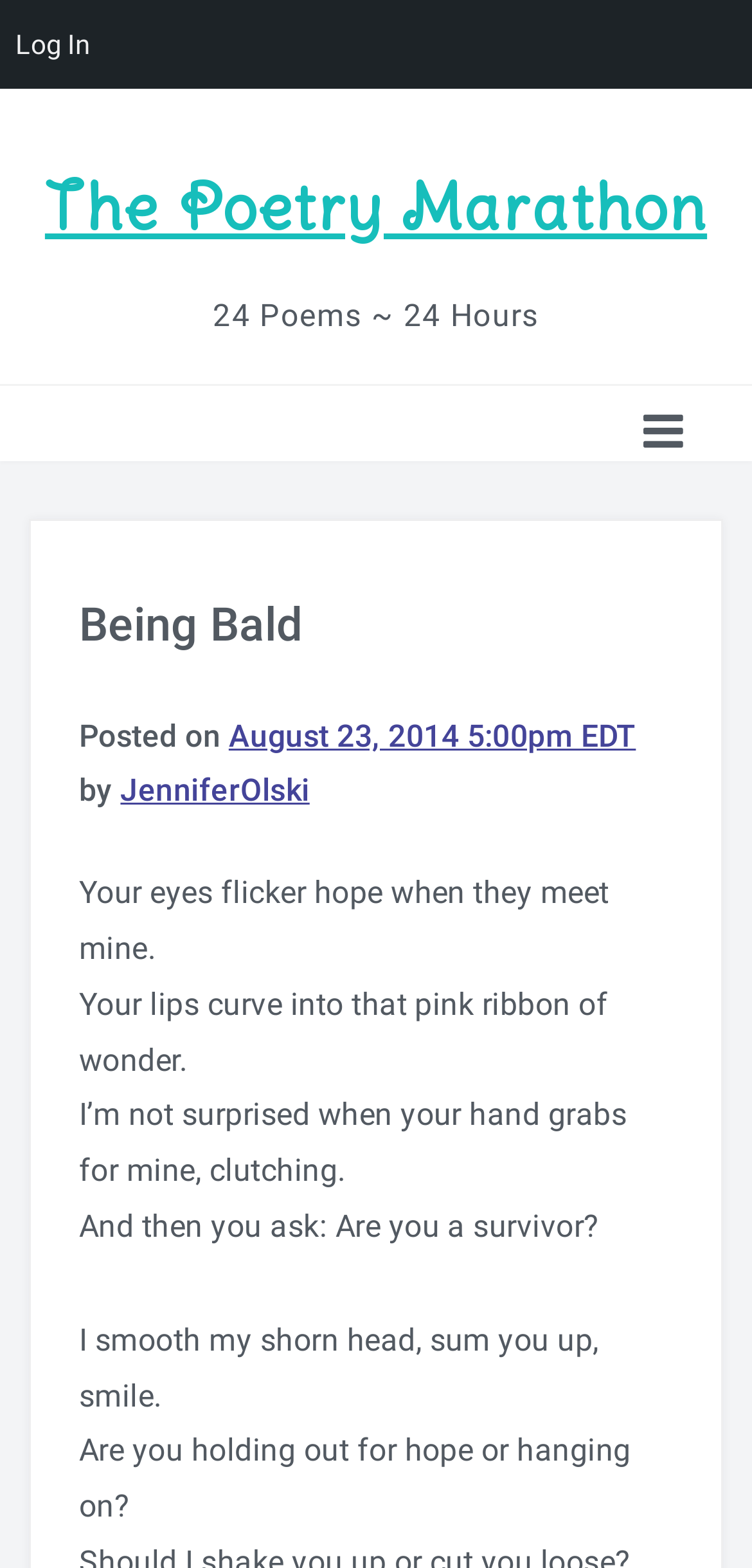Construct a comprehensive caption that outlines the webpage's structure and content.

The webpage is about a poetry marathon, specifically a poem titled "Being Bald". At the top, there is a heading that reads "The Poetry Marathon" with a link to the same title. Below this heading, there is a static text that says "24 Poems ~ 24 Hours". 

On the top left side, there are several links, including "Log In", "About", "Random Poem", "Prompts", "Top Commenters", "Participants", and "Groups", which are arranged vertically. 

Below these links, there is a section with a heading "Being Bald" and a subheading "Posted on August 23, 2014 5:00pm EDT" by "JenniferOlski". This section contains a poem, which is divided into six stanzas. The poem starts with "Your eyes flicker hope when they meet mine" and ends with "Are you holding out for hope or hanging on?".